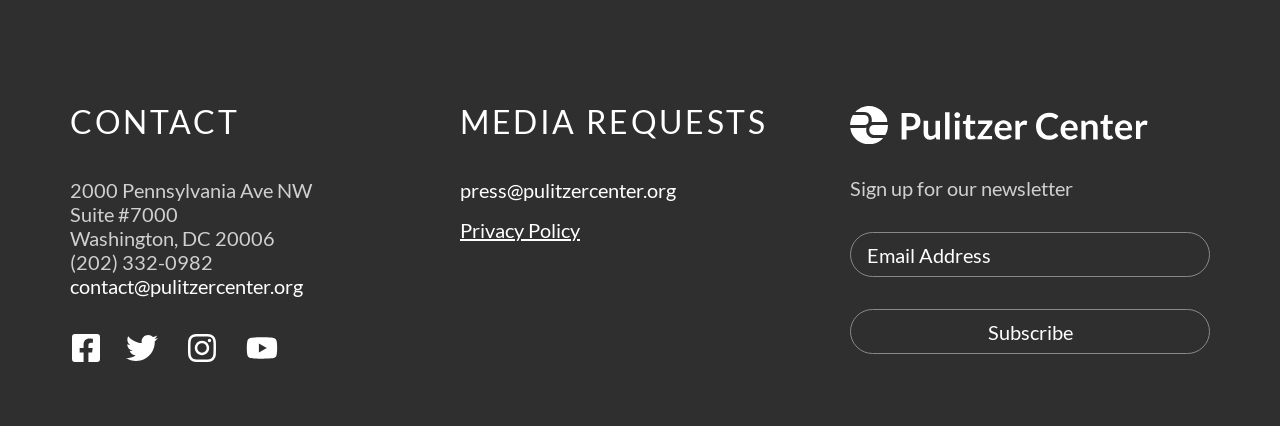How many social media platforms are linked?
Please provide a comprehensive answer based on the information in the image.

The webpage has links to four social media platforms, which are Facebook, Twitter, Instagram, and YouTube. These links are located below the contact information section and are represented by their respective icons.